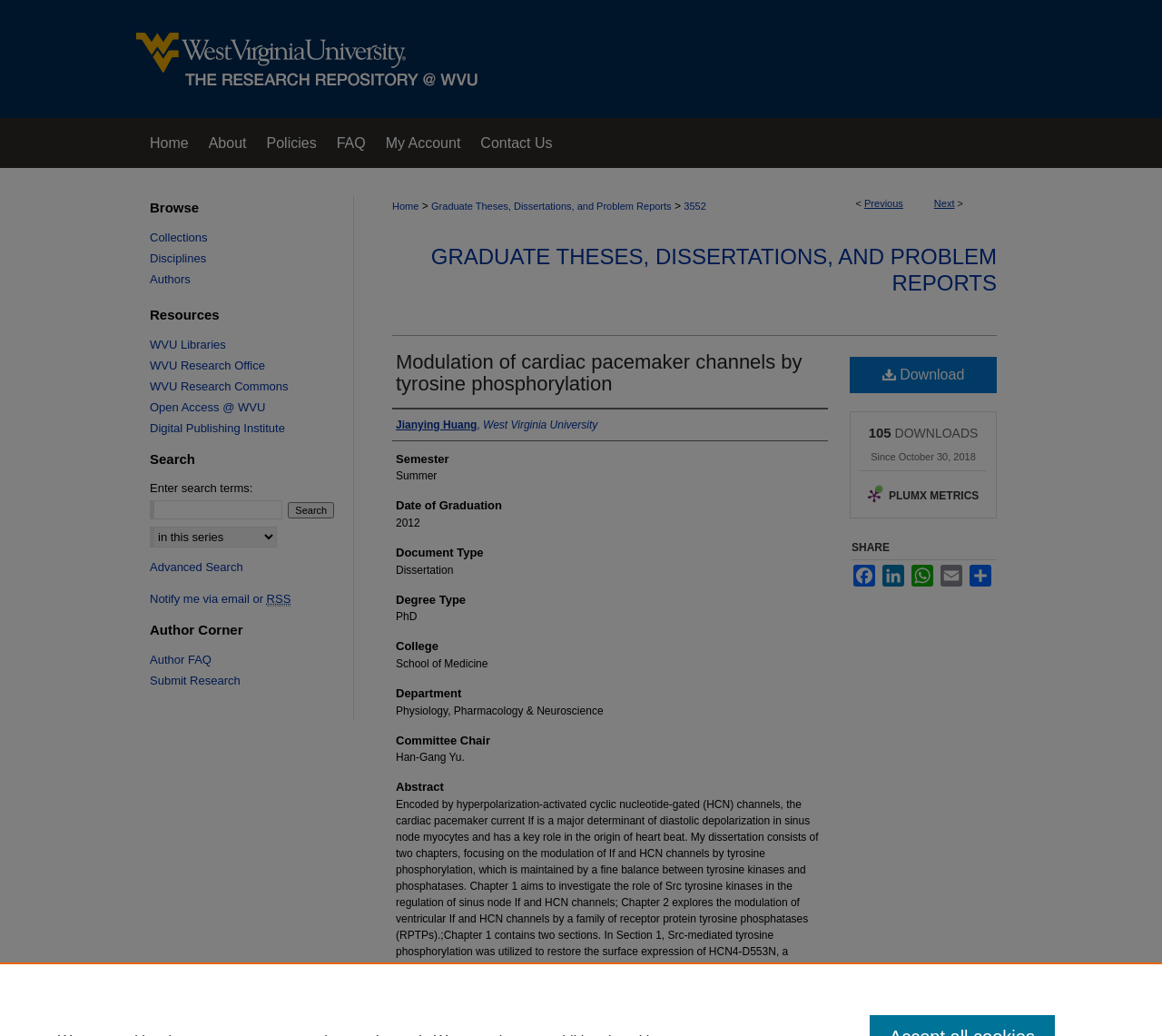Detail the webpage's structure and highlights in your description.

This webpage is a research repository page for a dissertation titled "Modulation of cardiac pacemaker channels by tyrosine phosphorylation" by Jianying Huang. At the top of the page, there is a menu link and a link to "The Research Repository @ WVU" with an accompanying image. Below this, there are several links to navigate the repository, including "Home", "About", "Policies", "FAQ", "My Account", and "Contact Us".

On the left side of the page, there is a navigation breadcrumb trail showing the path "Home" > "Graduate Theses, Dissertations, and Problem Reports" > "3552". Below this, there are several headings and links related to the dissertation, including the title, author, semester, date of graduation, document type, degree type, college, department, committee chair, and abstract.

To the right of the abstract, there is a link to download the dissertation, along with information on the number of downloads and a link to "PLUMX METRICS" with an accompanying image. Below this, there are social media sharing links and a "SHARE" heading.

On the right side of the page, there is a complementary section with several headings and links, including "Browse", "Resources", and "Search". The "Browse" section has links to "Collections", "Disciplines", and "Authors". The "Resources" section has links to "WVU Libraries", "WVU Research Office", "WVU Research Commons", "Open Access @ WVU", and "Digital Publishing Institute". The "Search" section has a search bar with a label and a button, as well as a link to "Advanced Search" and a link to "Notify me via email or RSS". Finally, there is an "Author Corner" section with links to "Author FAQ" and "Submit Research".